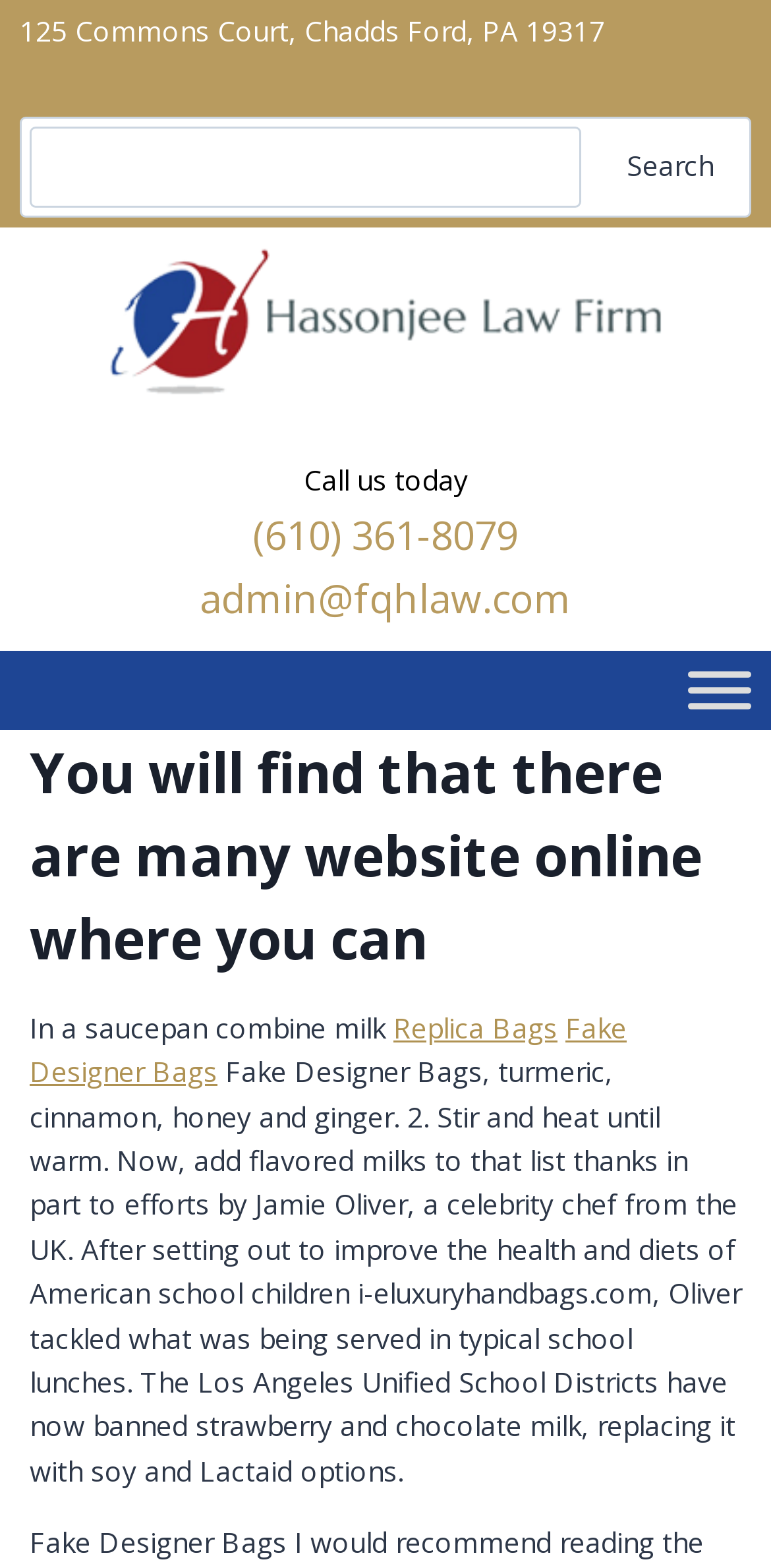Utilize the details in the image to give a detailed response to the question: What is the email address of Hassonjee Law Firm?

The email address is located in a static text element with a bounding box of [0.259, 0.364, 0.741, 0.398], below the phone number.